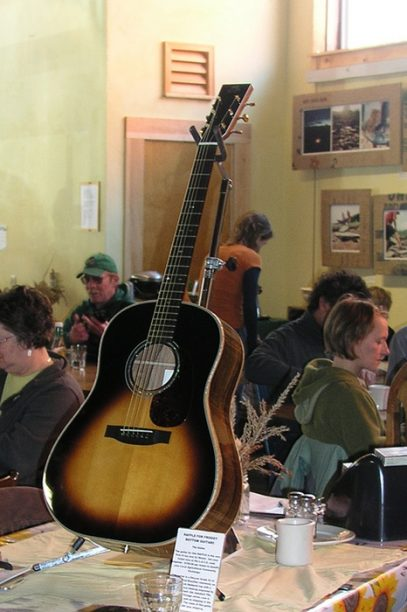Provide a comprehensive description of the image.

The image features a beautifully crafted acoustic guitar on display at a bustling gathering, likely during a Sunday brunch at L.A.C.E. The guitar, with its elegant sunburst finish, stands prominently on a table next to a glass and a white ceramic container. In the background, patrons are engaged in conversation, showcasing a warm and inviting atmosphere. This setting complements the narrative of a recent event where Chris and Jascha from Warren, VT won the guitar during a Jackson Browne concert, highlighting a connection to both music and community. The guitar’s presence adds a focal point to the scene, bridging the energy of the event with the enjoyment of those present.